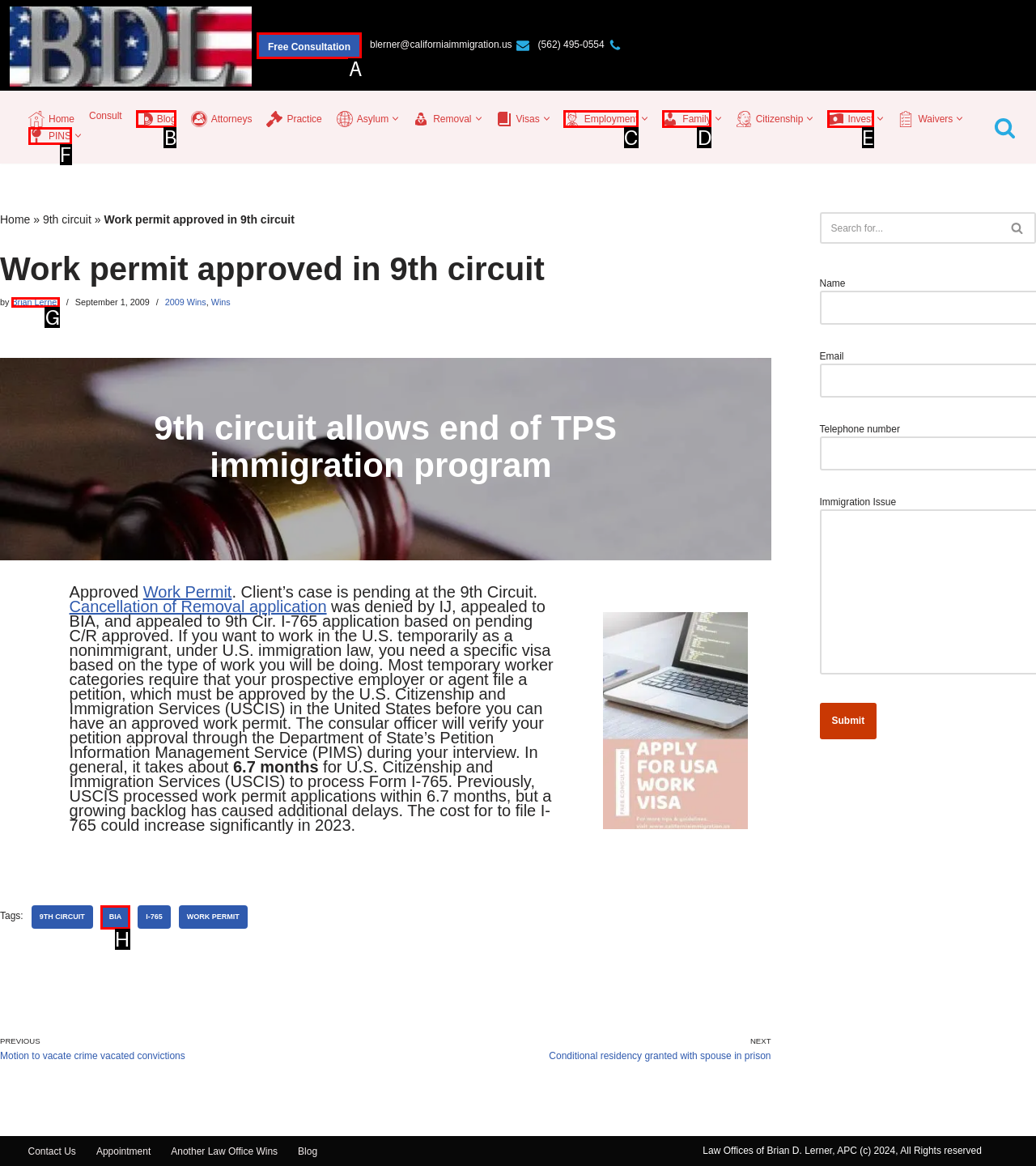Select the appropriate letter to fulfill the given instruction: Click the 'Free Consultation' link
Provide the letter of the correct option directly.

A